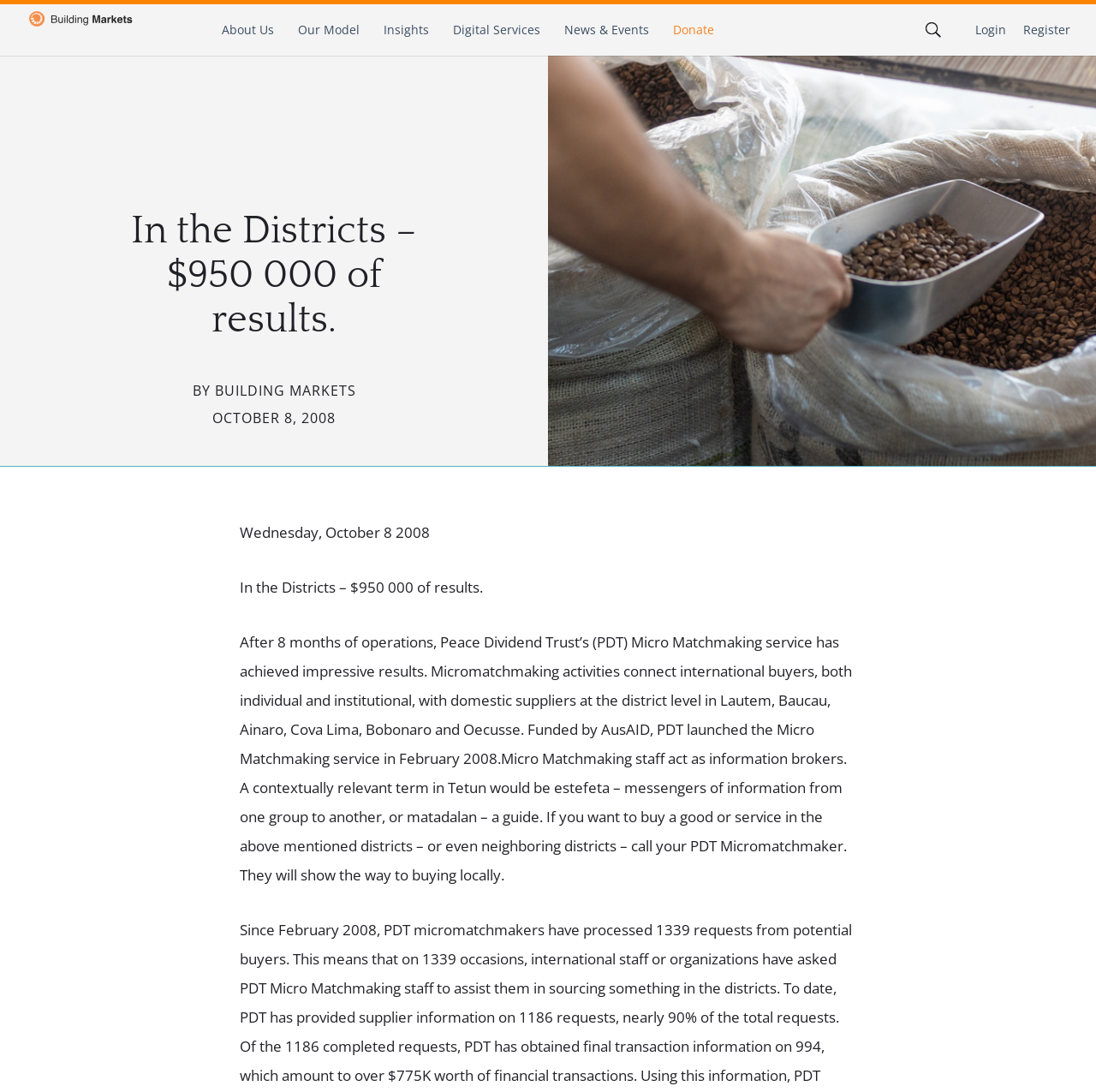What is the role of Micro Matchmaking staff?
Give a single word or phrase as your answer by examining the image.

Information brokers